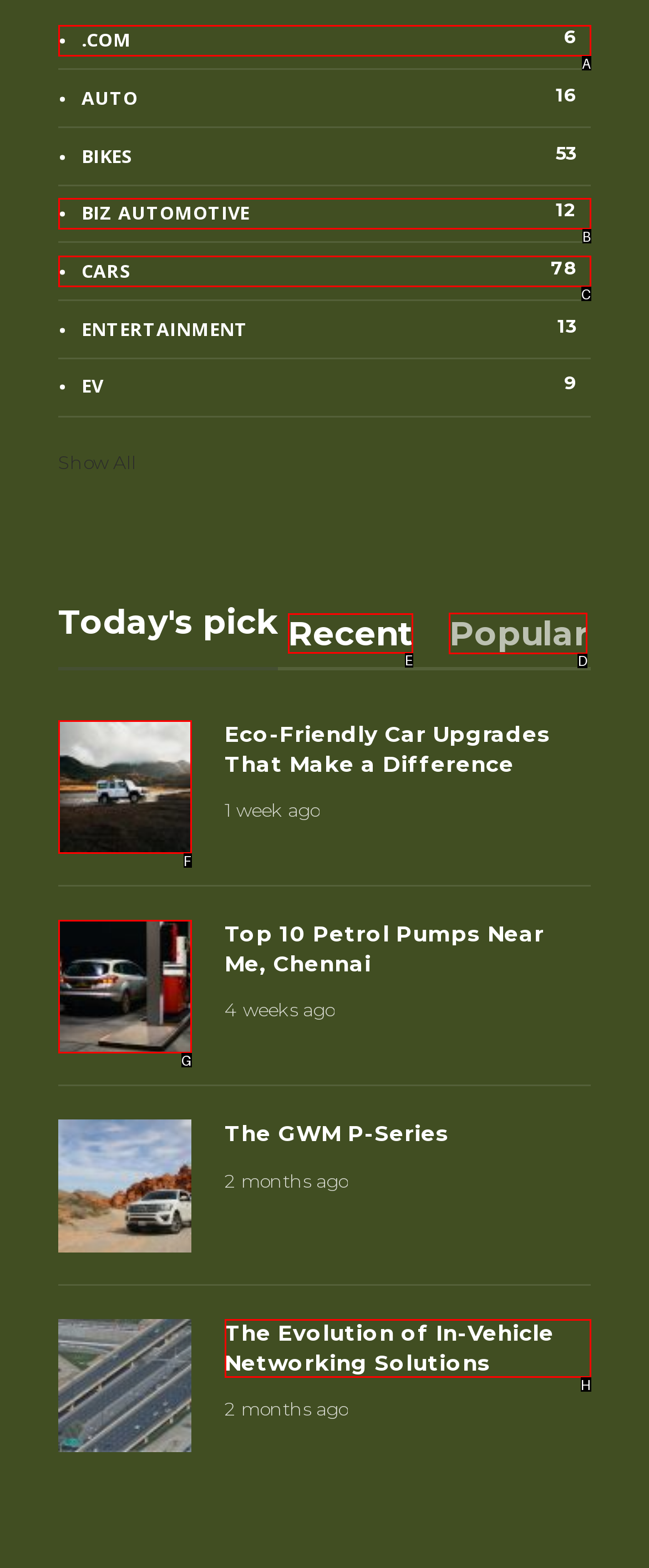Which lettered option should be clicked to achieve the task: Select the 'Popular' tab? Choose from the given choices.

D